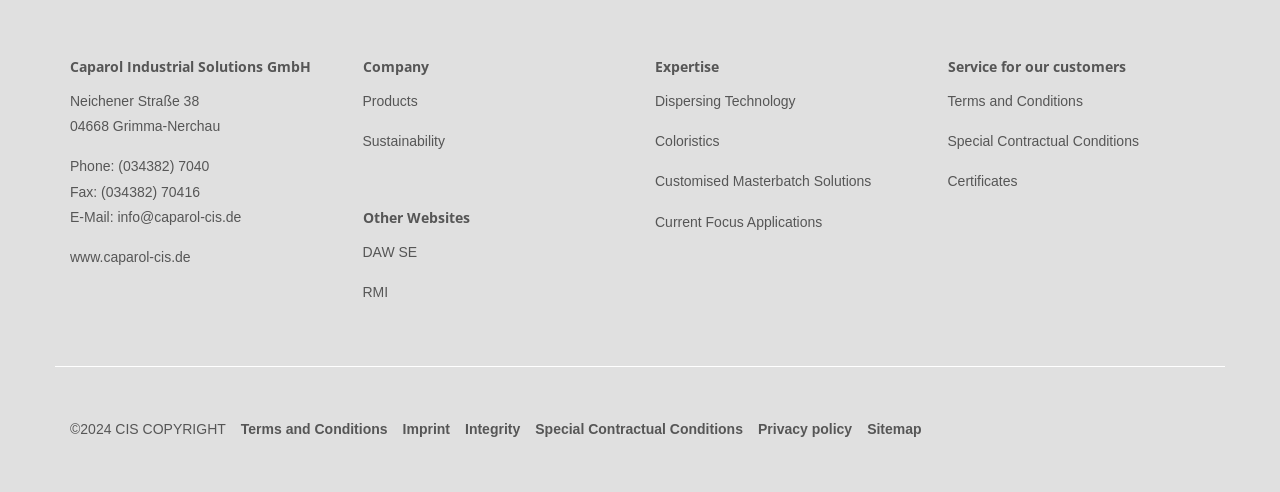Give the bounding box coordinates for the element described as: "Coloristics".

[0.512, 0.271, 0.562, 0.303]